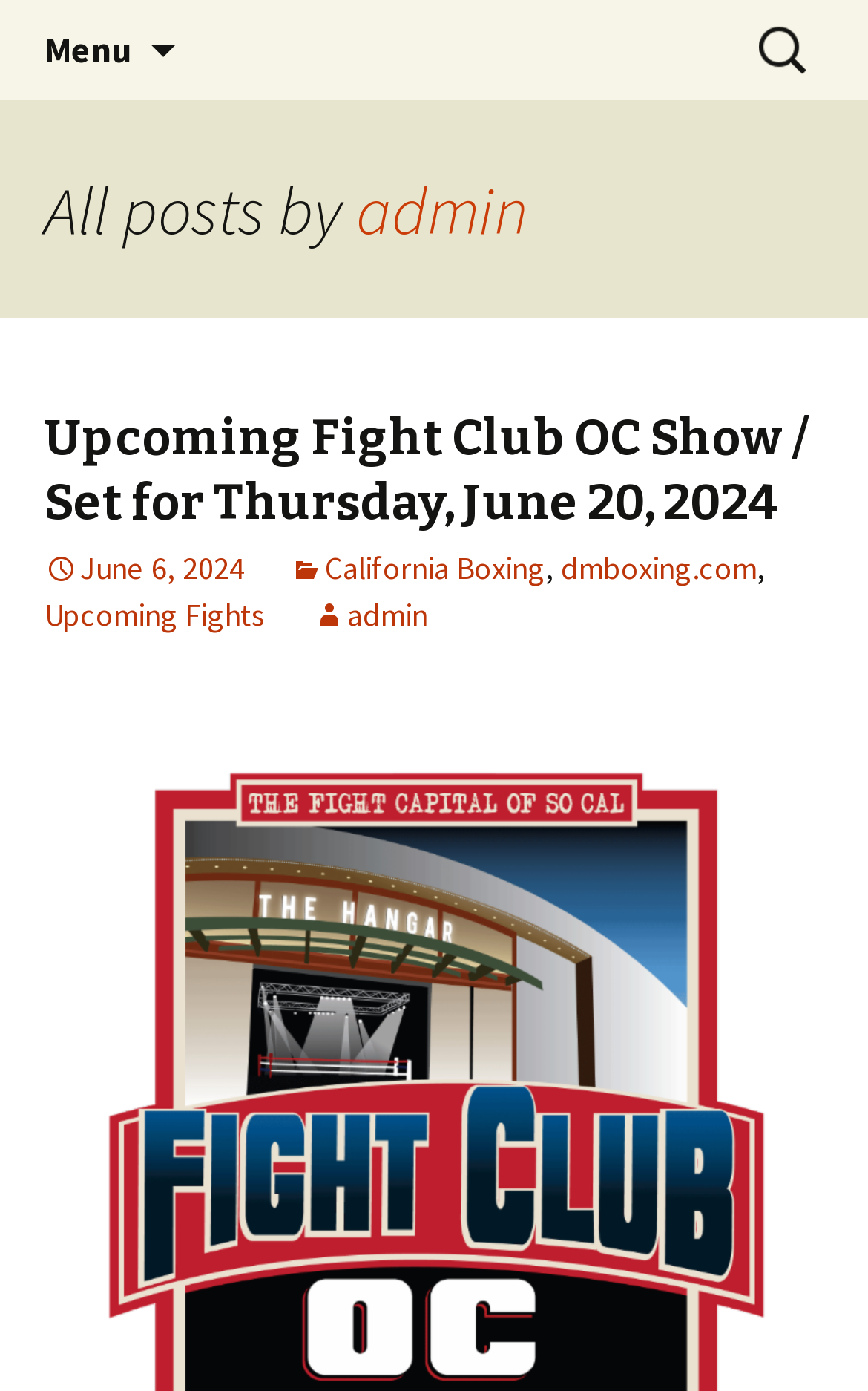Identify the bounding box coordinates of the HTML element based on this description: "Upcoming Fights".

[0.051, 0.428, 0.308, 0.457]